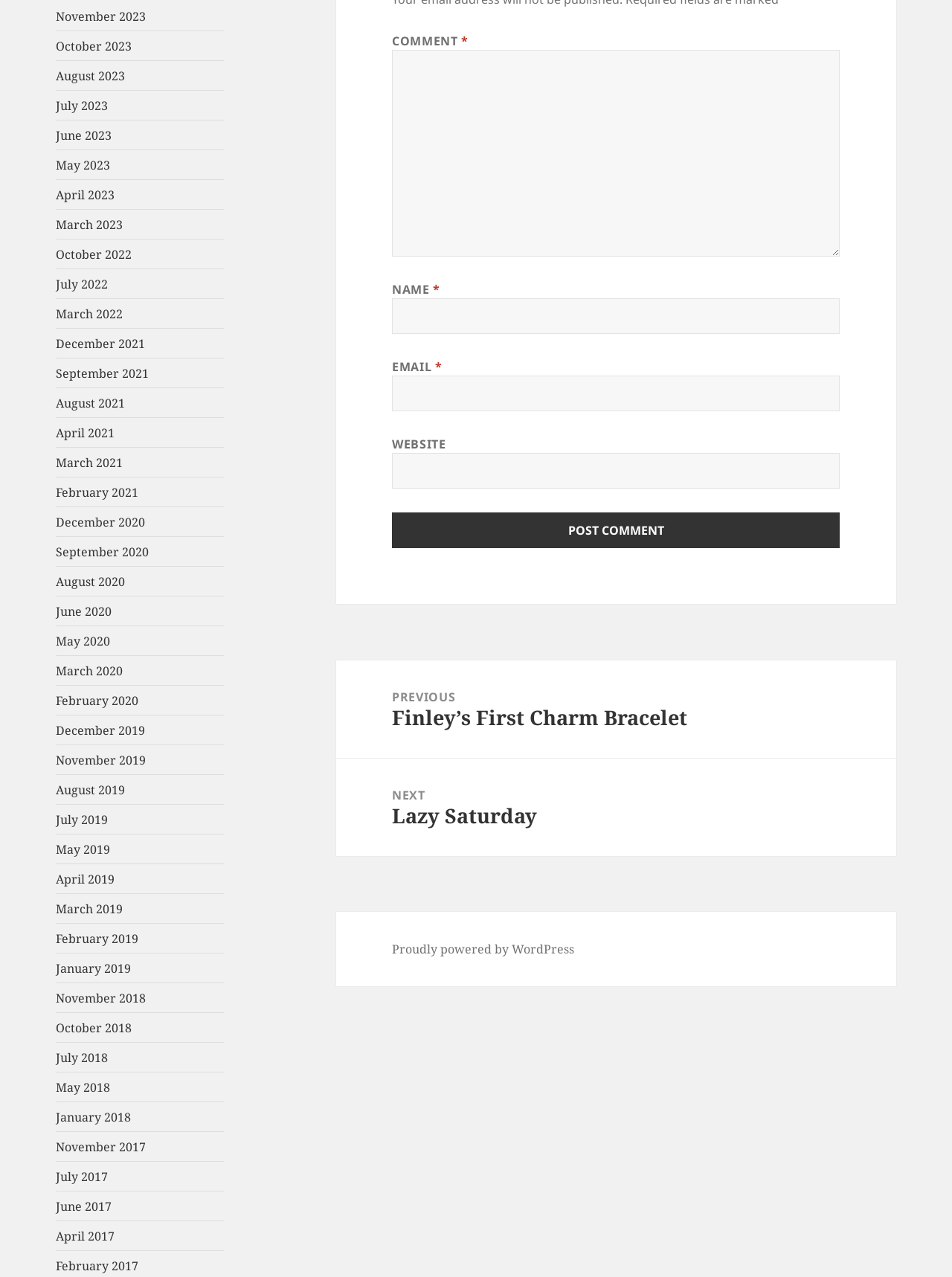What is the purpose of the textbox with label 'COMMENT'?
Based on the image, give a concise answer in the form of a single word or short phrase.

To input comment